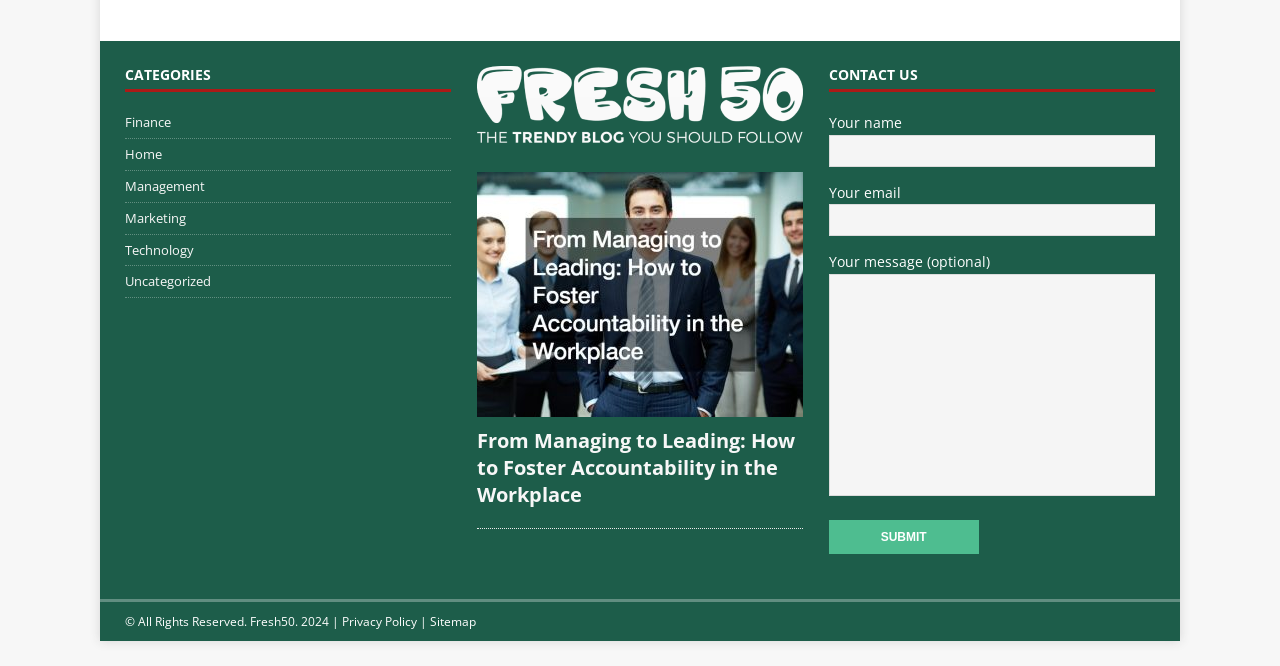What categories are available on this website?
From the screenshot, provide a brief answer in one word or phrase.

Finance, Home, Management, Marketing, Technology, Uncategorized